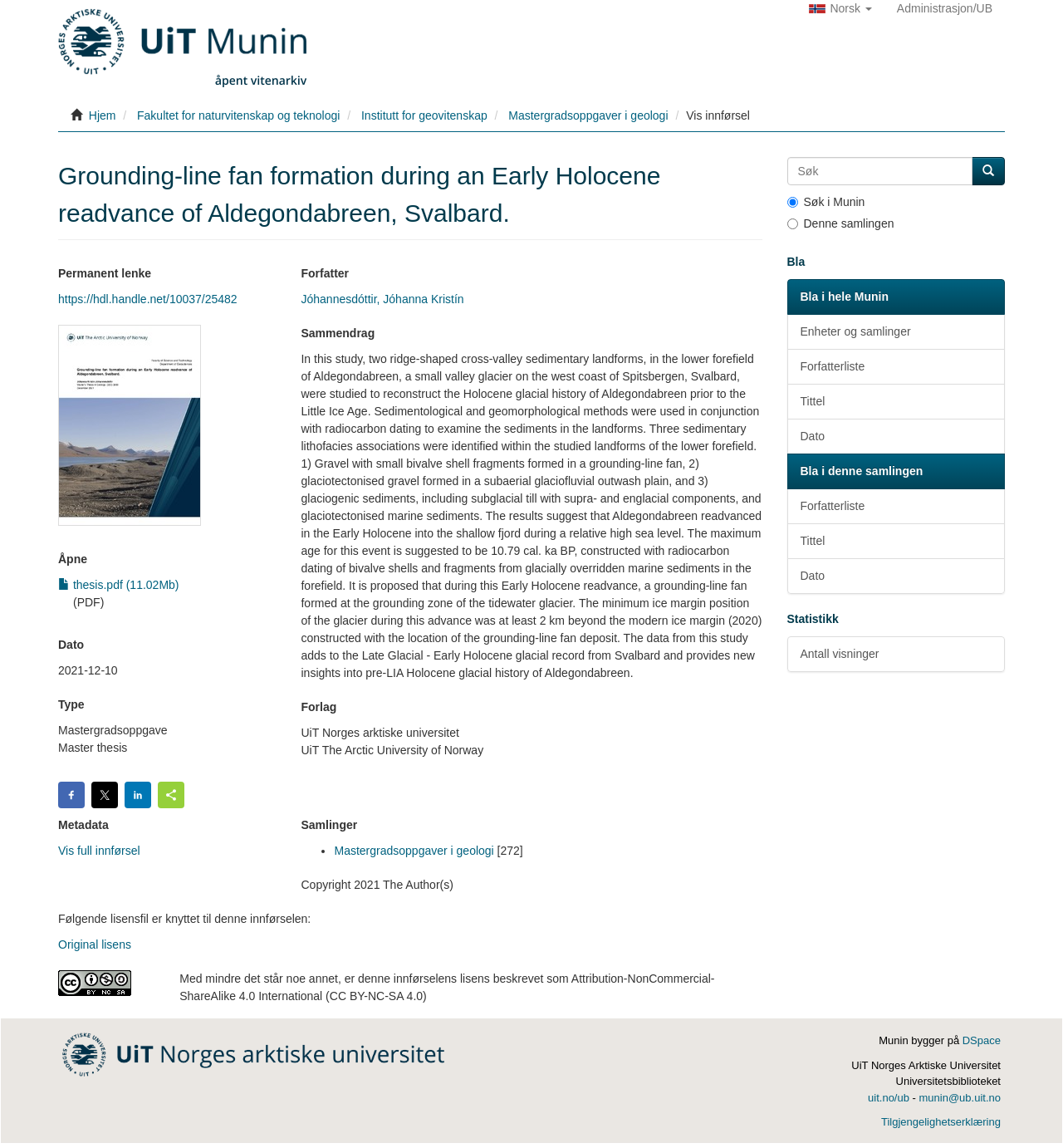What is the license of this thesis?
Offer a detailed and full explanation in response to the question.

The license of this thesis can be found in the section 'Følgende lisensfil er knyttet til denne innførselen:' which is located at the bottom of the webpage. The text 'Attribution-NonCommercial-ShareAlike 4.0 International (CC BY-NC-SA 4.0)' is a link and it indicates the license of this thesis.